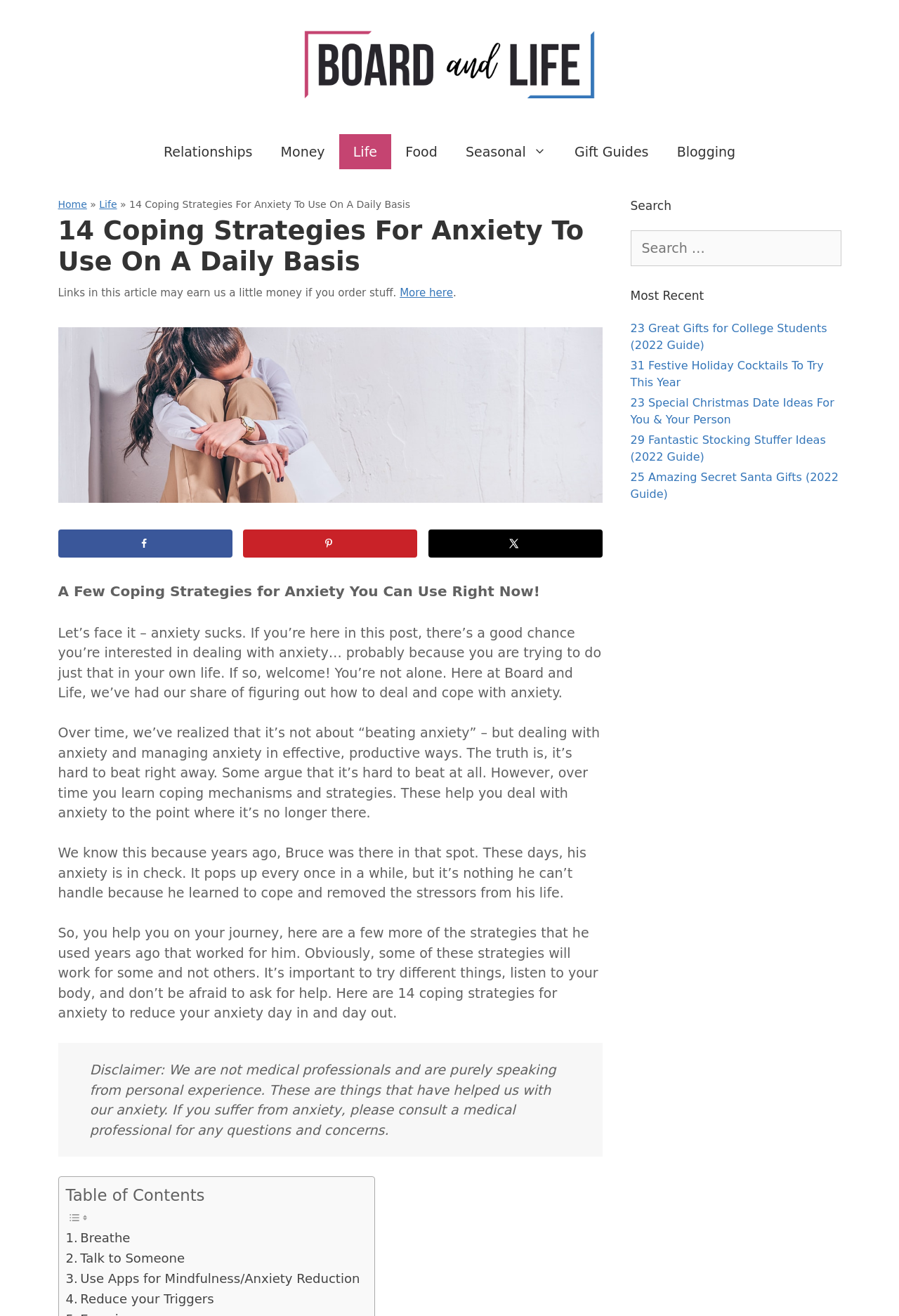Examine the screenshot and answer the question in as much detail as possible: What is the purpose of the 'Search' section?

The 'Search' section is located in the right sidebar of the webpage and contains a search box, indicating that its purpose is to allow users to search for content on the website.